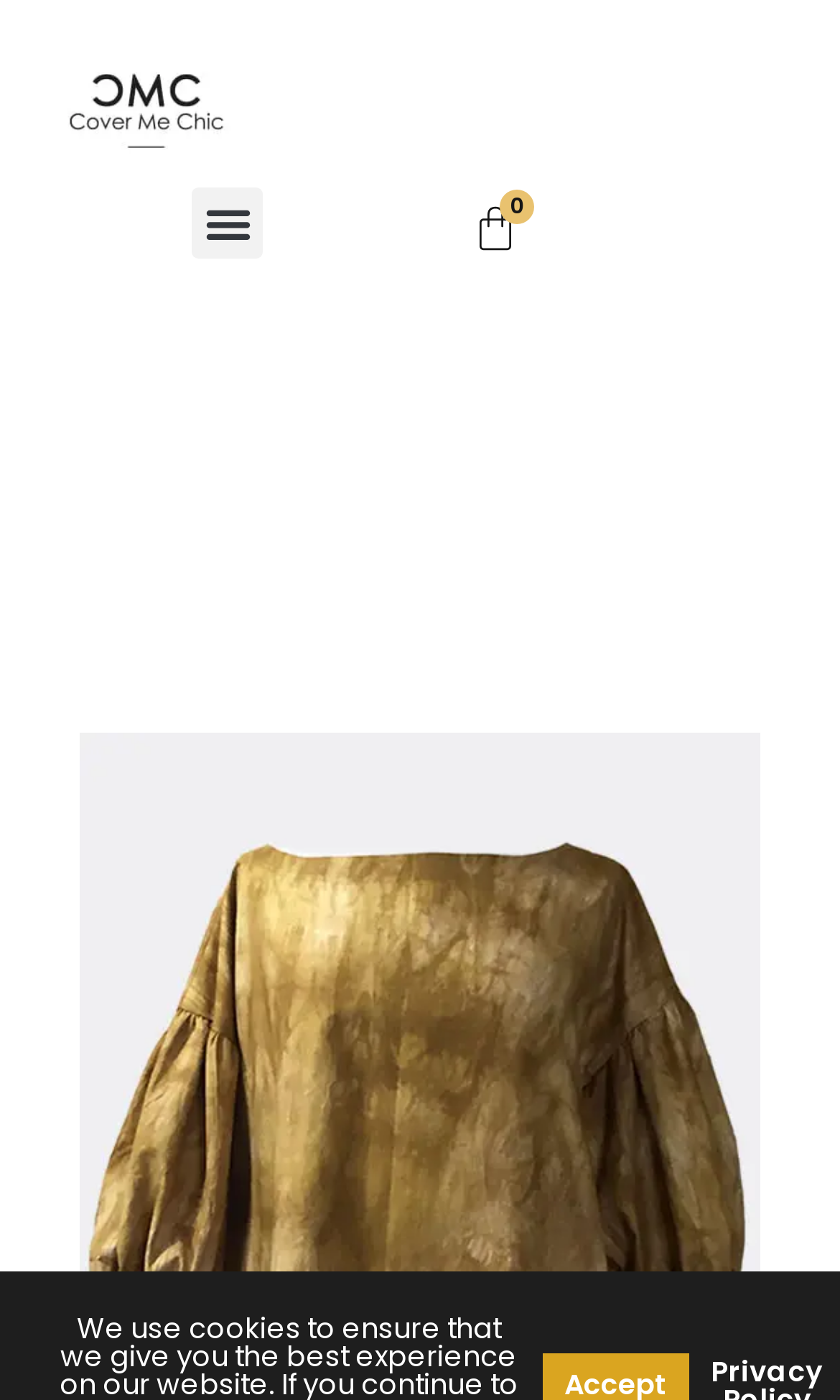Given the element description Menu, predict the bounding box coordinates for the UI element in the webpage screenshot. The format should be (top-left x, top-left y, bottom-right x, bottom-right y), and the values should be between 0 and 1.

[0.228, 0.134, 0.313, 0.185]